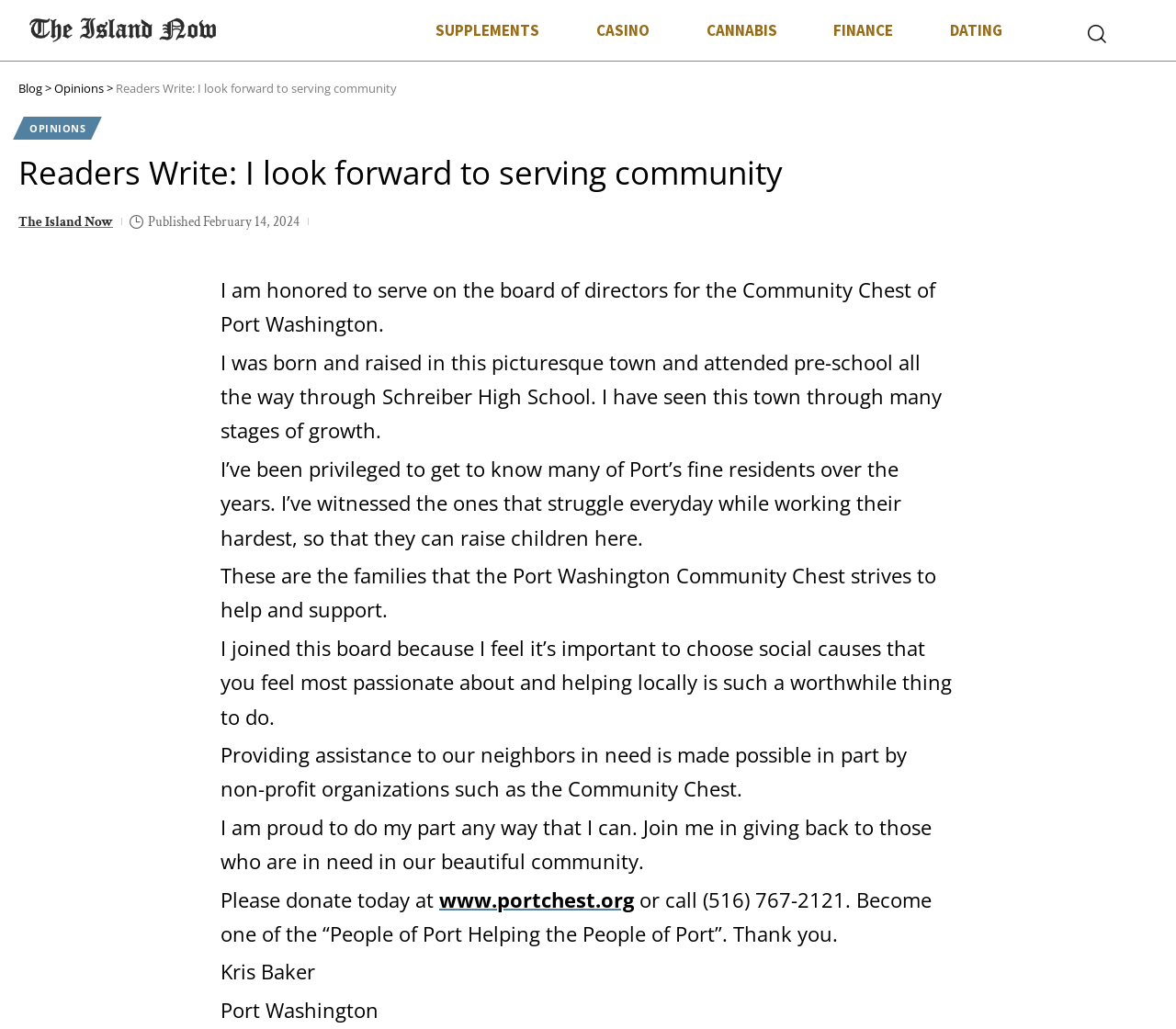Respond to the following question using a concise word or phrase: 
What is the author's hometown?

Port Washington